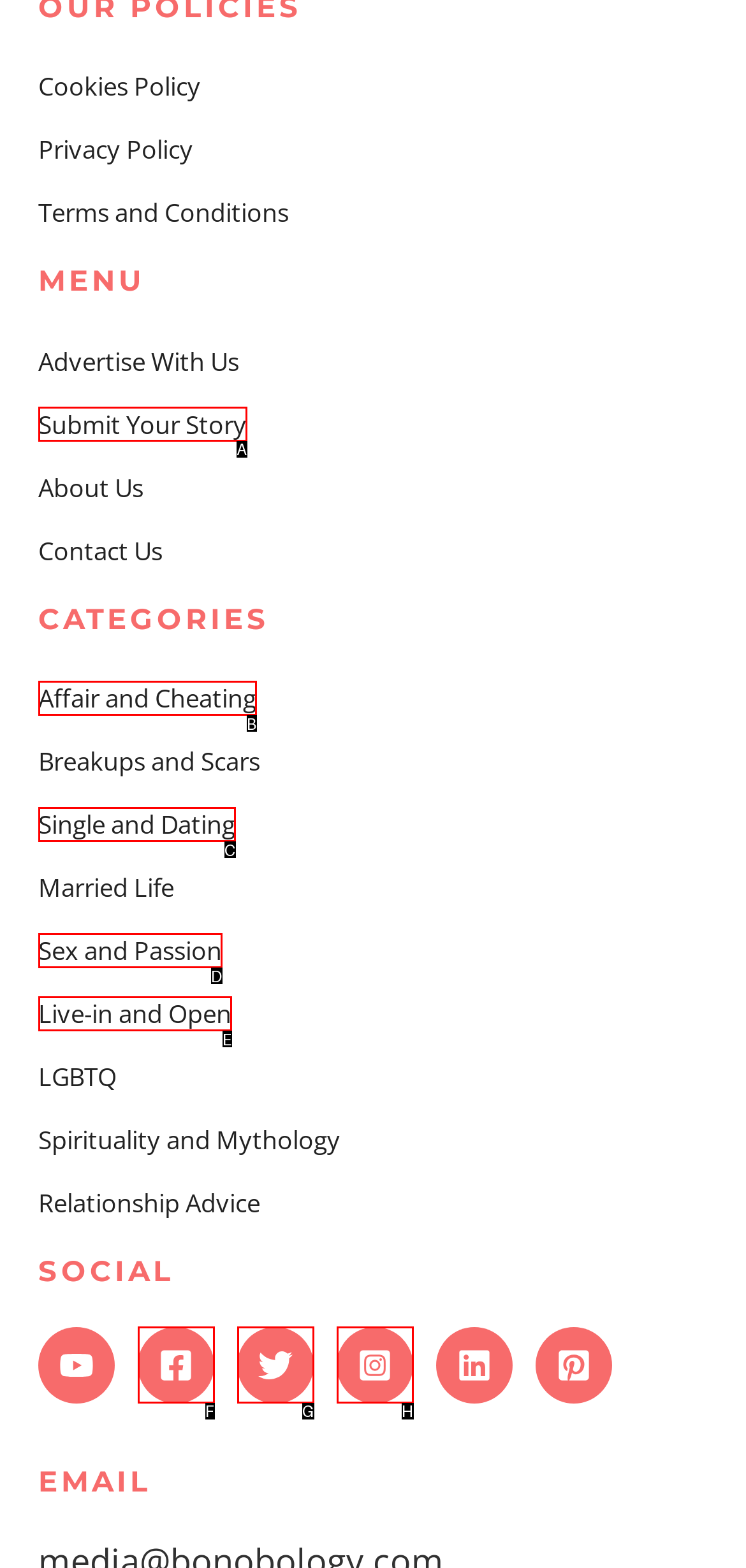Determine which option aligns with the description: aria-label="Facebook". Provide the letter of the chosen option directly.

F